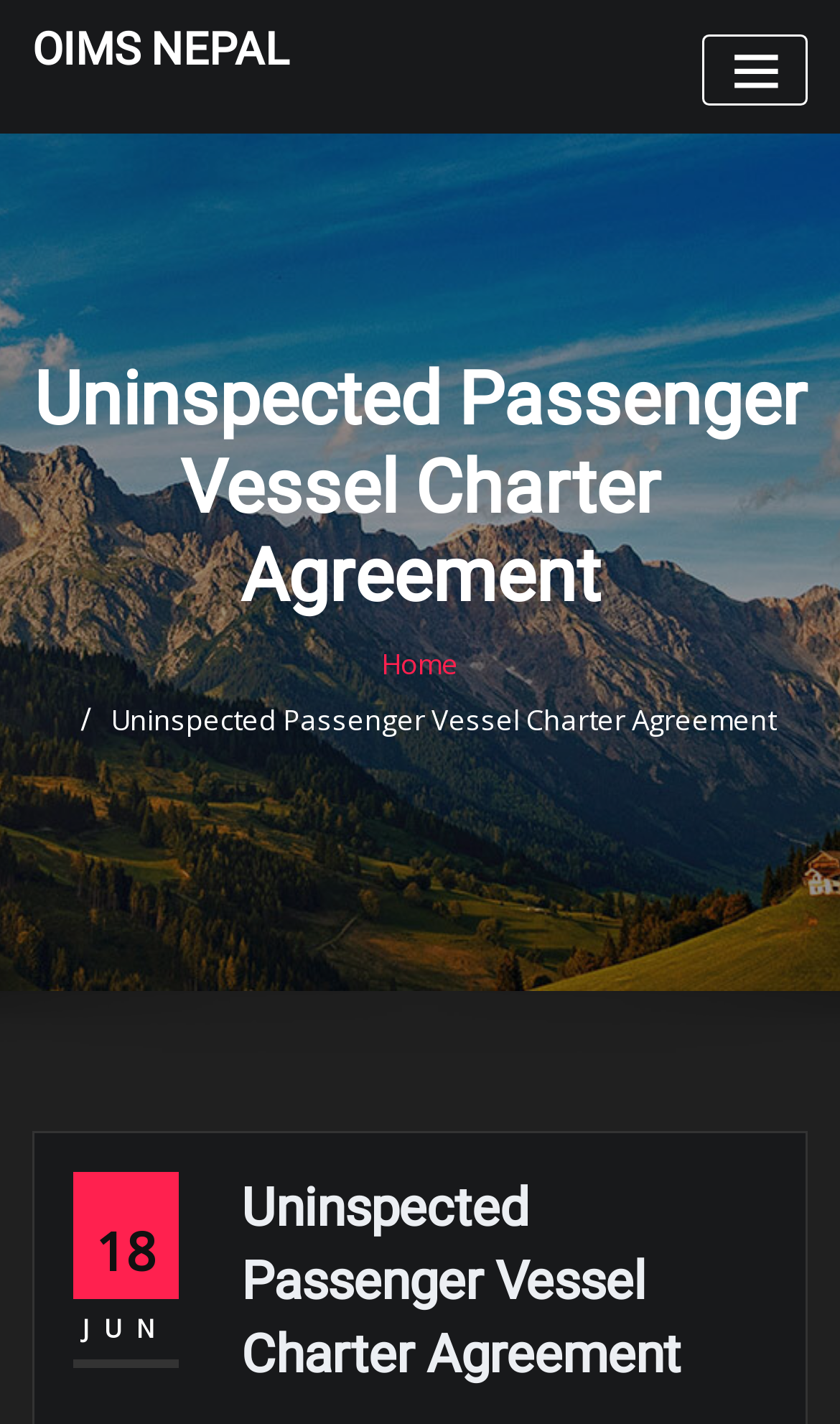Determine the title of the webpage and give its text content.

Uninspected Passenger Vessel Charter Agreement